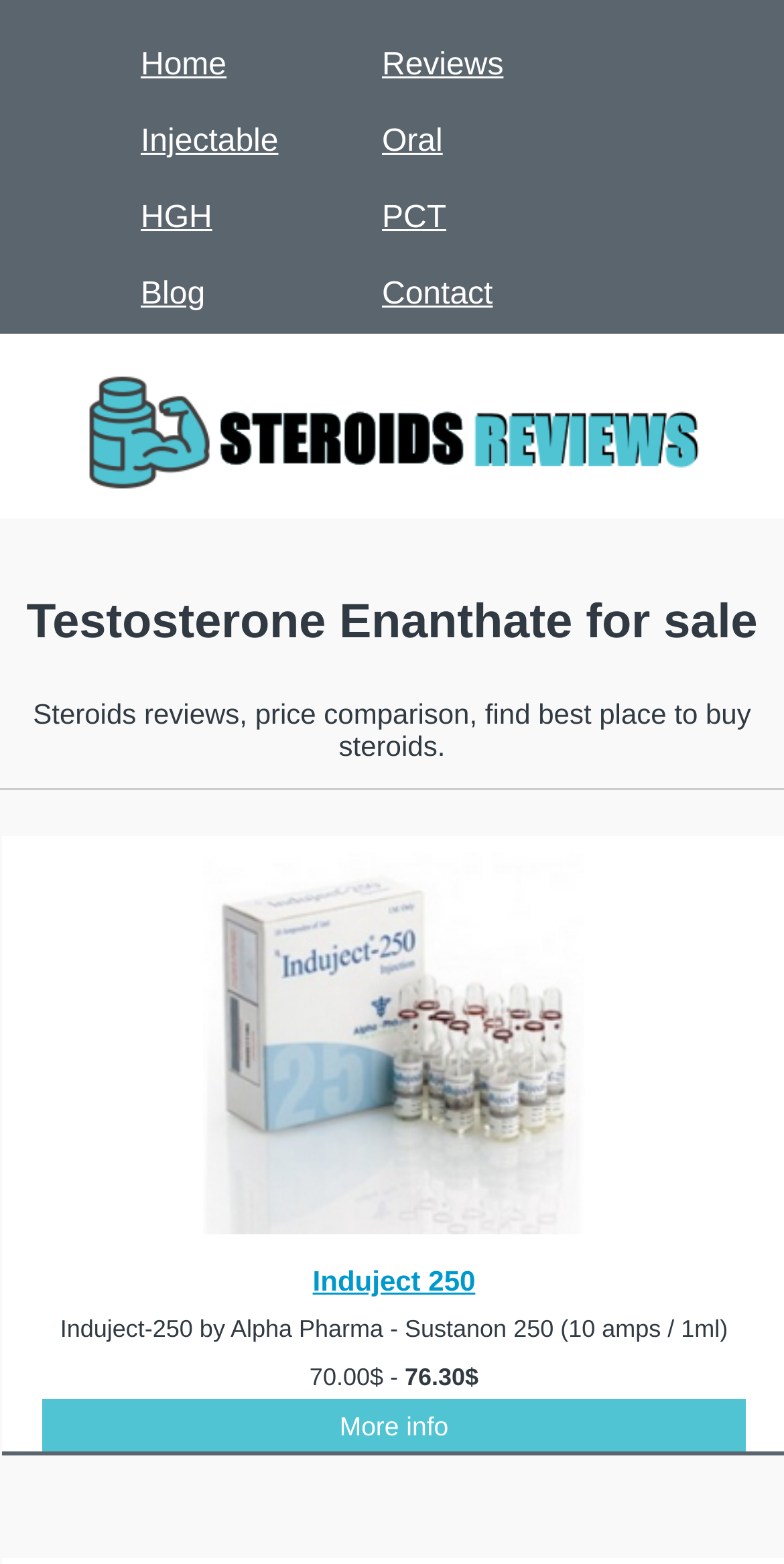Give a one-word or short phrase answer to the question: 
What is the purpose of the 'More info' button?

To get more information